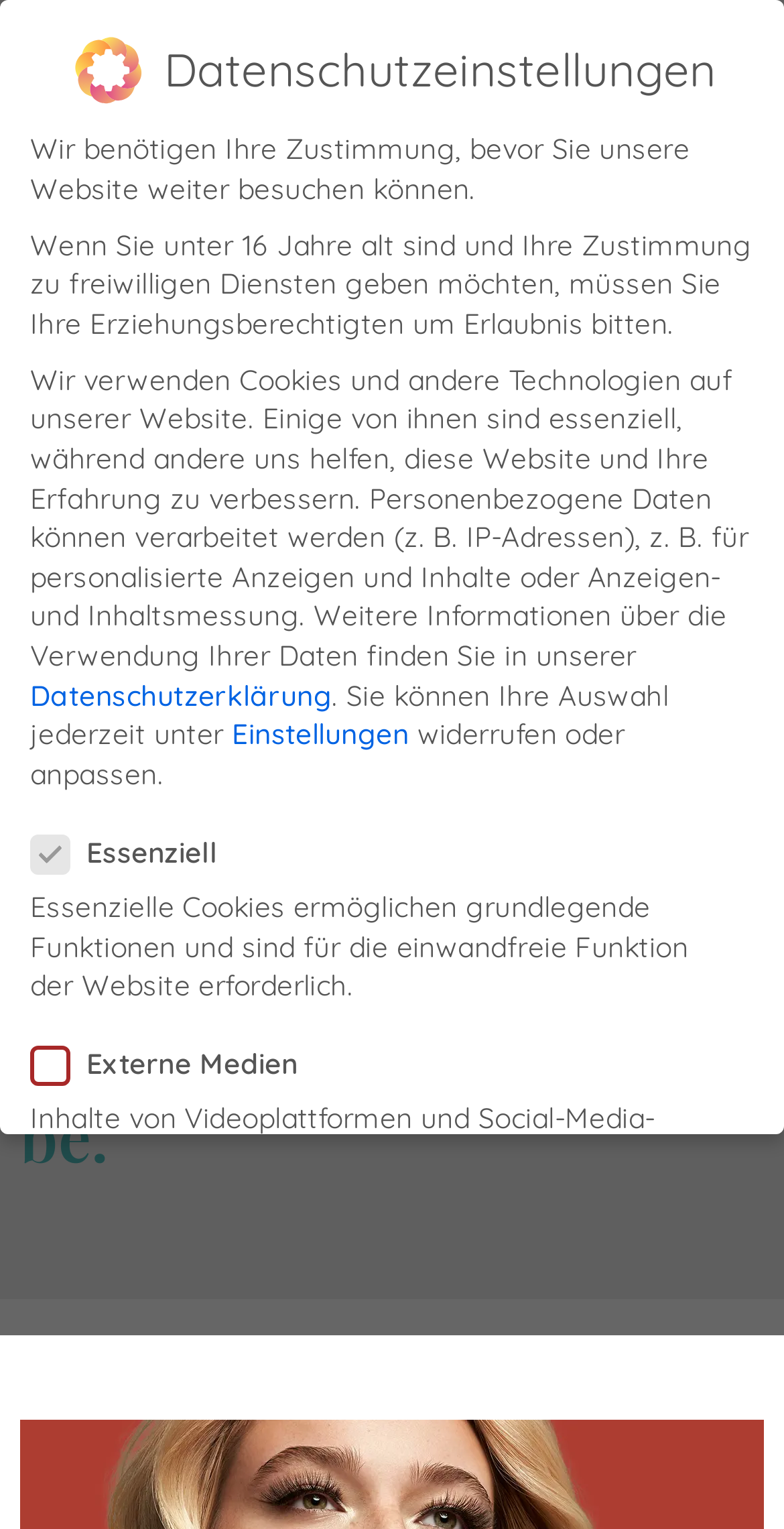Identify the bounding box coordinates for the element you need to click to achieve the following task: "Click the 'bacodi' link". The coordinates must be four float values ranging from 0 to 1, formatted as [left, top, right, bottom].

[0.041, 0.026, 0.503, 0.091]